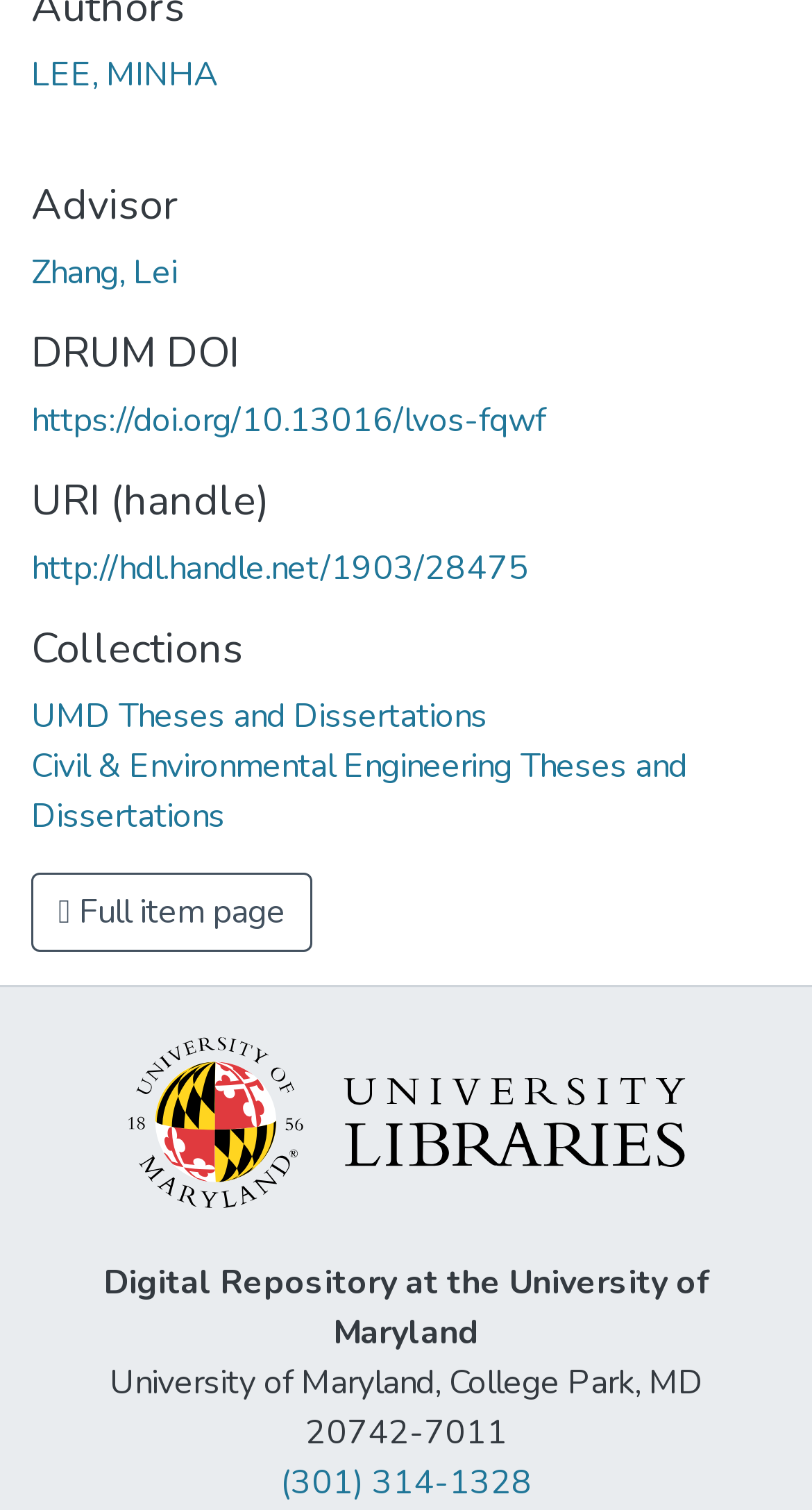From the given element description: "Full item page", find the bounding box for the UI element. Provide the coordinates as four float numbers between 0 and 1, in the order [left, top, right, bottom].

[0.038, 0.577, 0.384, 0.63]